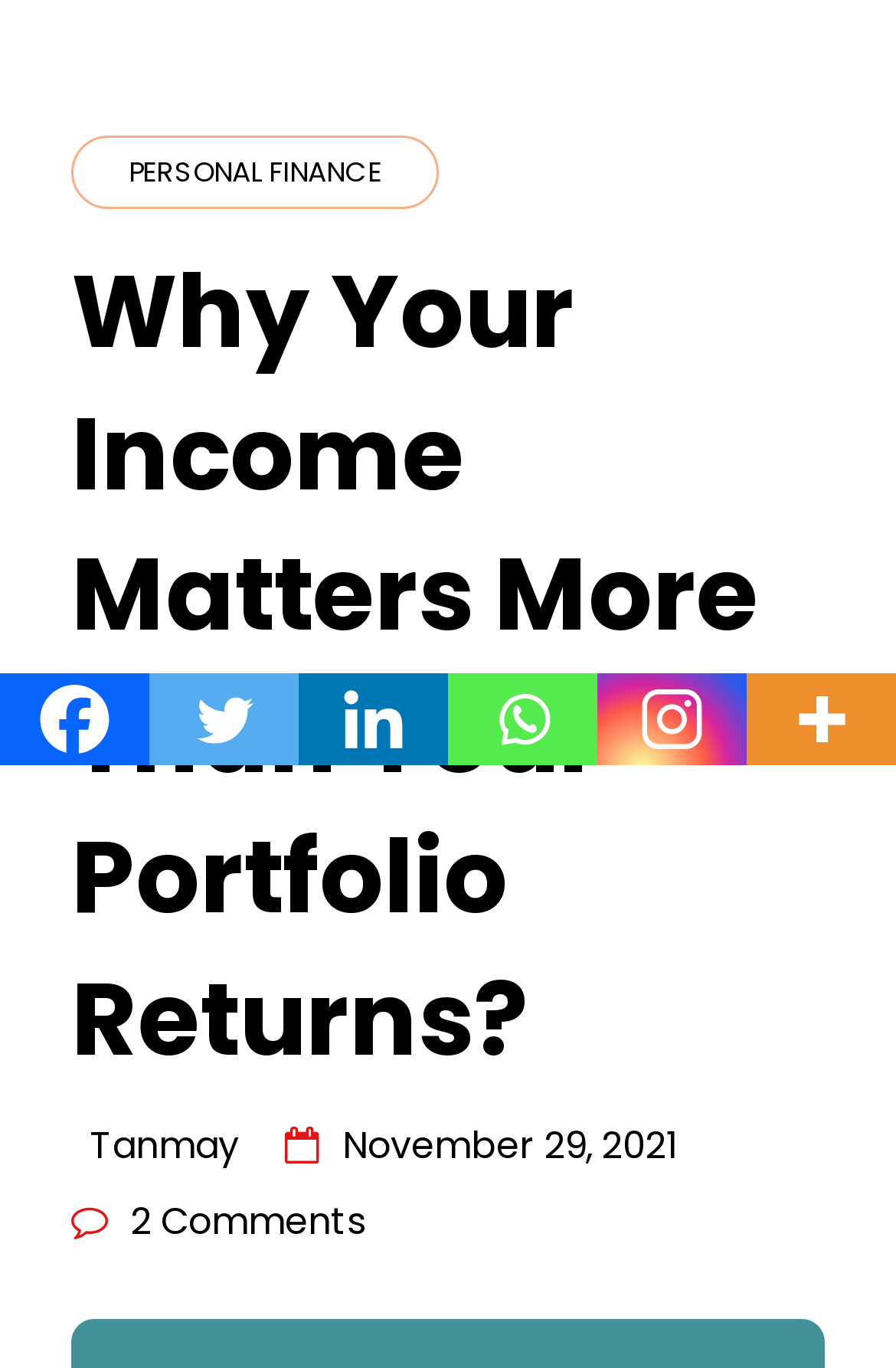Show the bounding box coordinates for the HTML element as described: "aria-label="Twitter" title="Twitter"".

[0.167, 0.492, 0.333, 0.559]